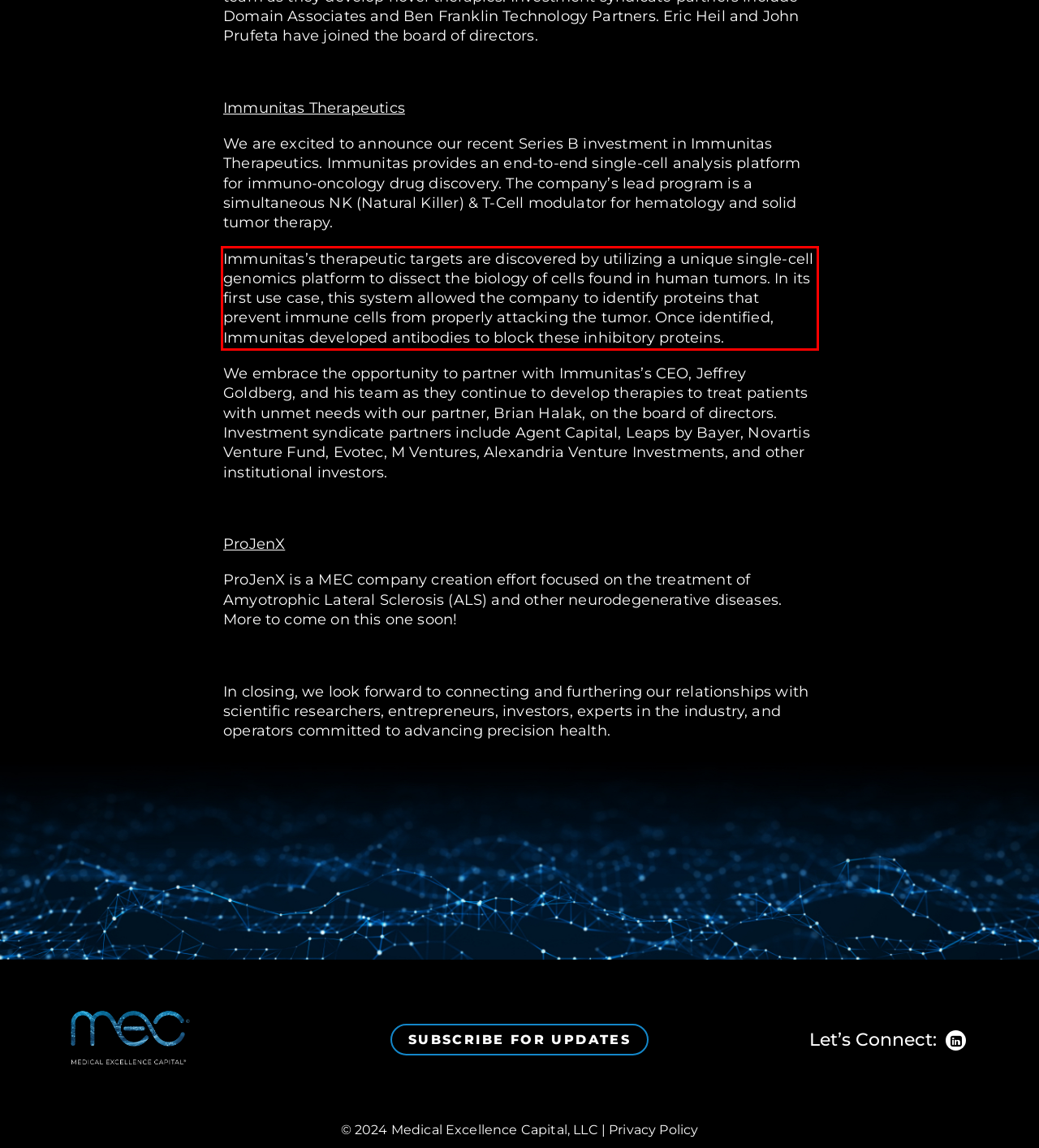Extract and provide the text found inside the red rectangle in the screenshot of the webpage.

Immunitas’s therapeutic targets are discovered by utilizing a unique single-cell genomics platform to dissect the biology of cells found in human tumors. In its first use case, this system allowed the company to identify proteins that prevent immune cells from properly attacking the tumor. Once identified, Immunitas developed antibodies to block these inhibitory proteins.